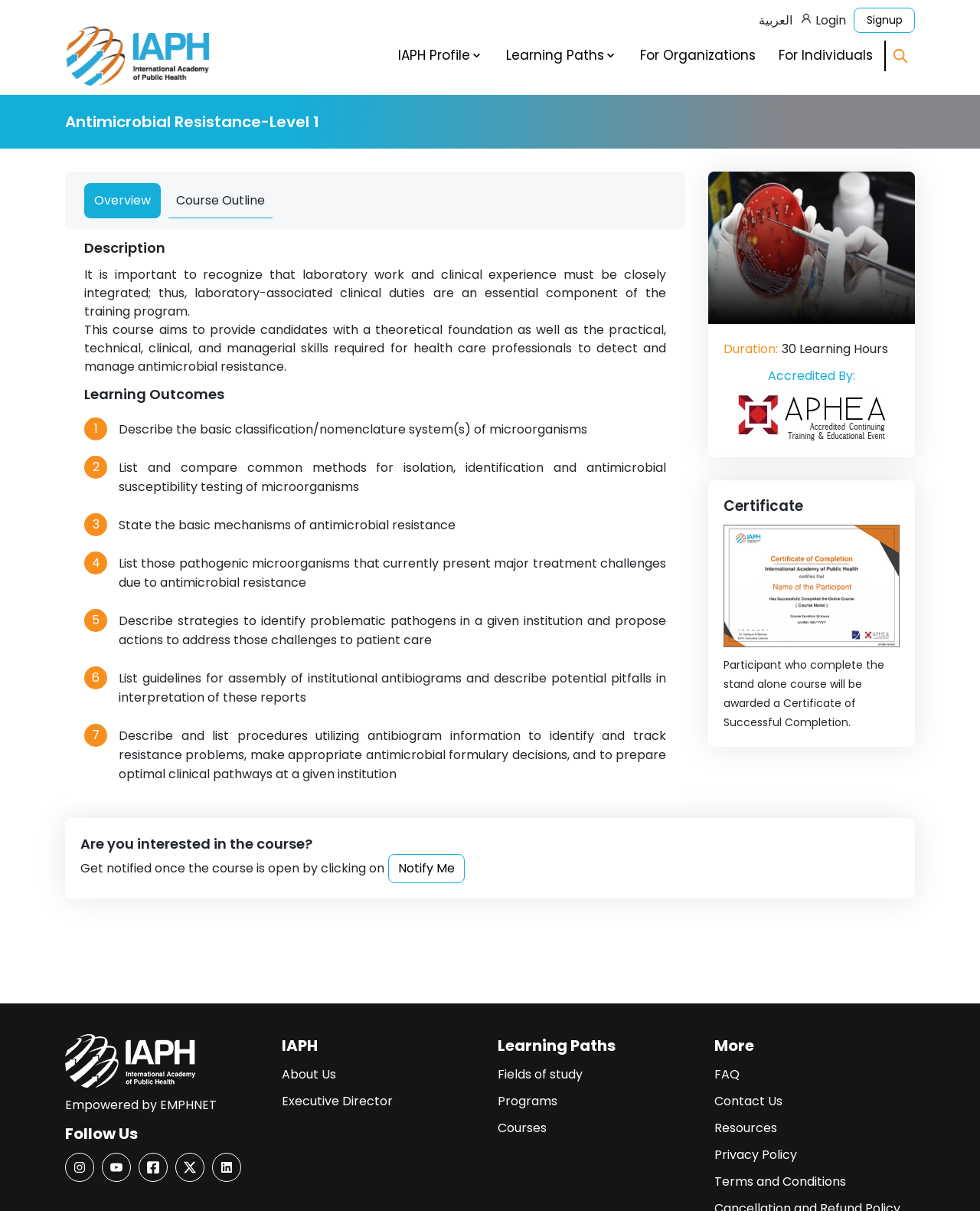Pinpoint the bounding box coordinates of the clickable element to carry out the following instruction: "Get notified when the course is open."

[0.396, 0.705, 0.474, 0.729]